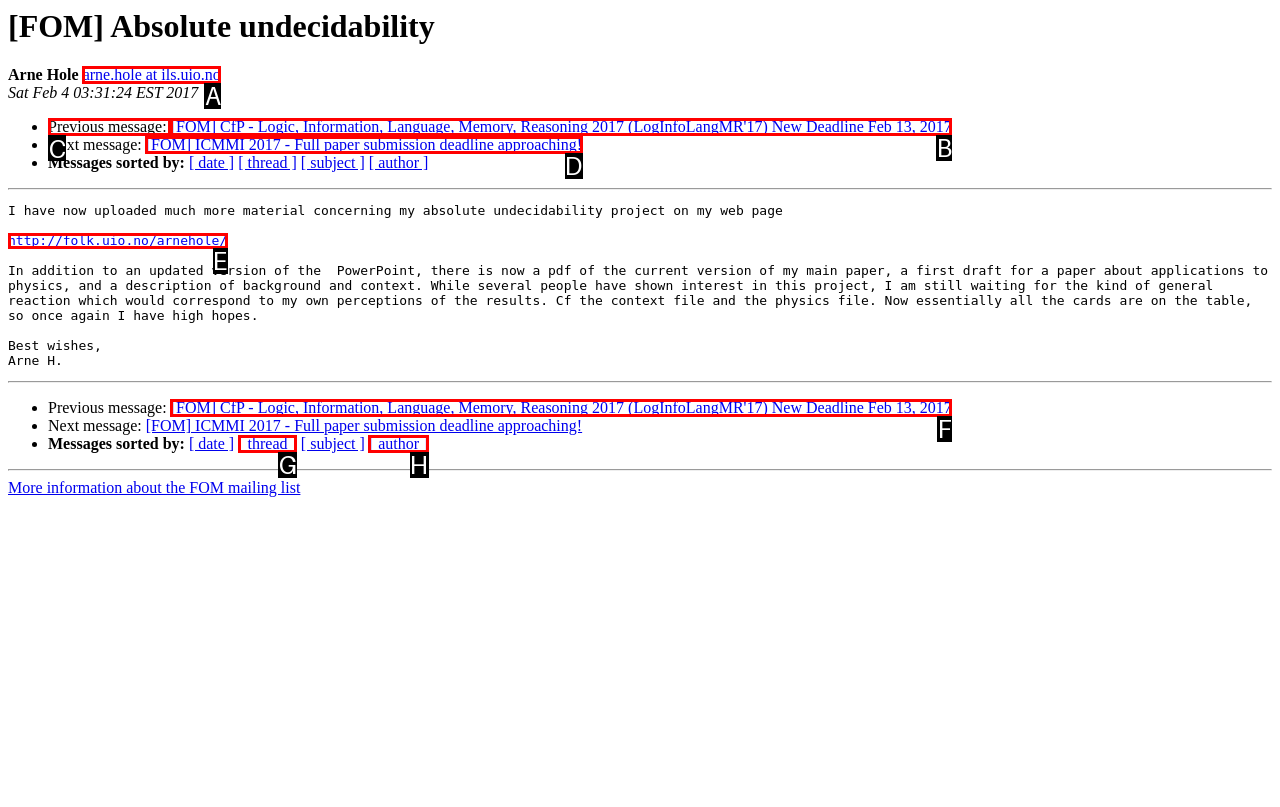Which UI element should be clicked to perform the following task: Check previous message? Answer with the corresponding letter from the choices.

C